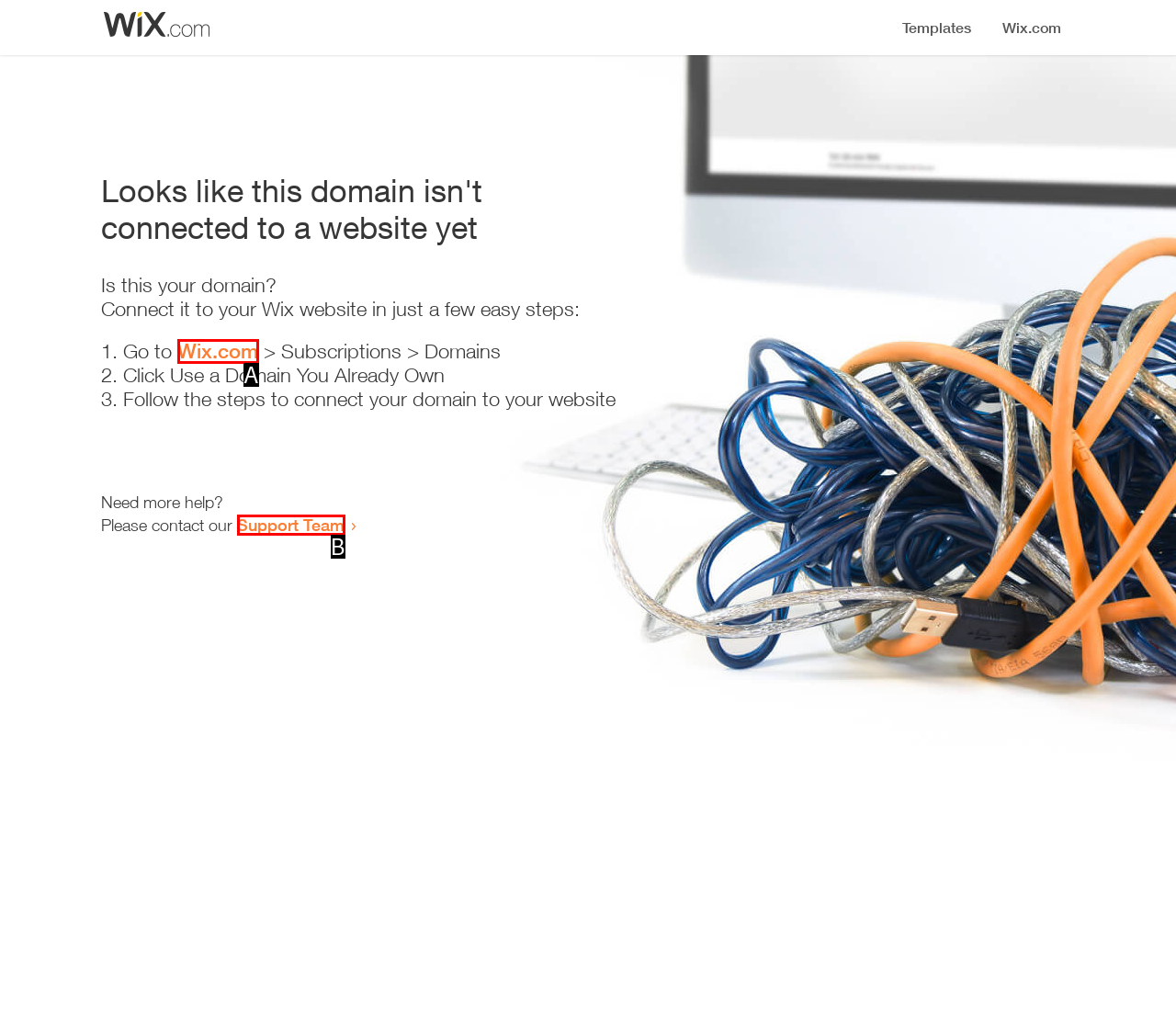Identify the HTML element that corresponds to the following description: Wix.com Provide the letter of the best matching option.

A